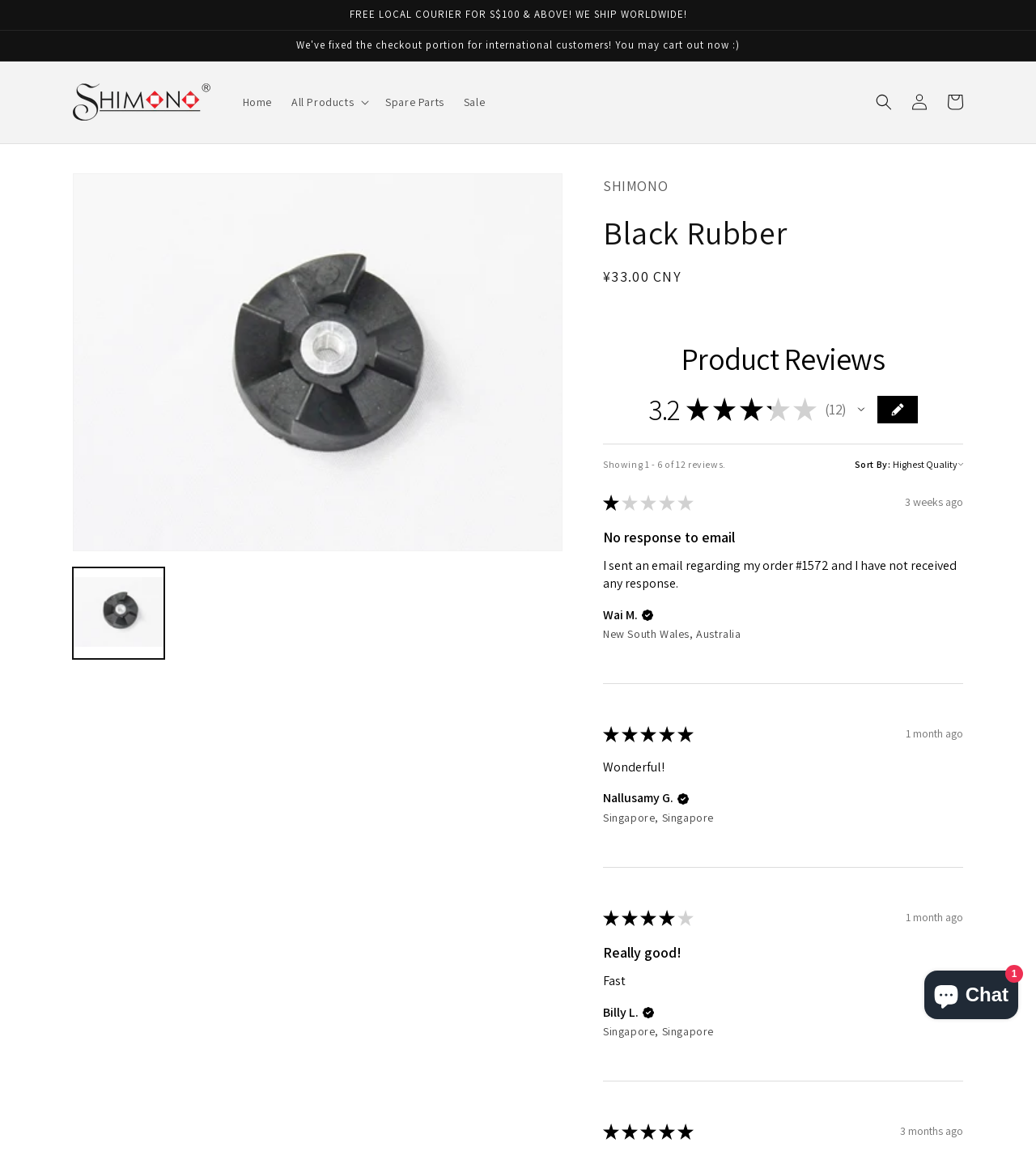Provide a brief response to the question below using one word or phrase:
What is the price of the product?

¥33.00 CNY